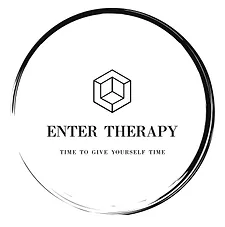Utilize the information from the image to answer the question in detail:
What is the theme emphasized by the tagline?

The tagline 'TIME TO GIVE YOURSELF TIME' emphasizes the therapeutic philosophy of prioritizing self-care and personal growth.